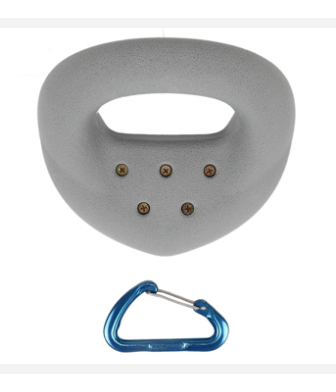Create a detailed narrative for the image.

The image features a gray climbing hold shaped like a large ring, specifically the "XL Ring 1-1/2" (Screw-On)." This climbing hold has five threaded inserts on its surface, designed for secure attachment when installed. Accompanying the climbing hold is a blue carabiner, often used for securing the hold to climbing gear or harnesses. This product is ideal for creating versatile climbing routes, providing climbers with a strong and reliable grip. The entire setup is showcased alongside a price tag of $57.16, indicating its value within the climbing apparatus market.